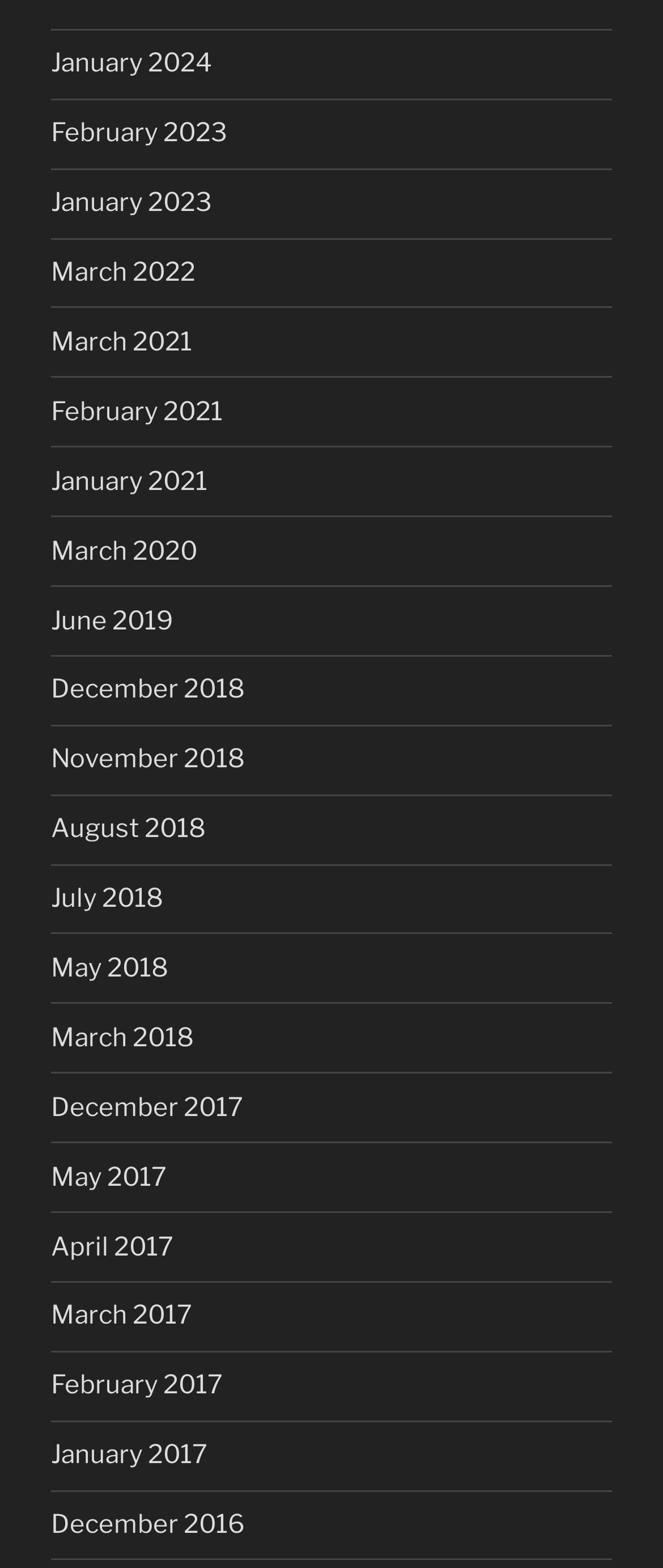Please identify the bounding box coordinates of the area that needs to be clicked to follow this instruction: "browse March 2022".

[0.077, 0.164, 0.295, 0.183]